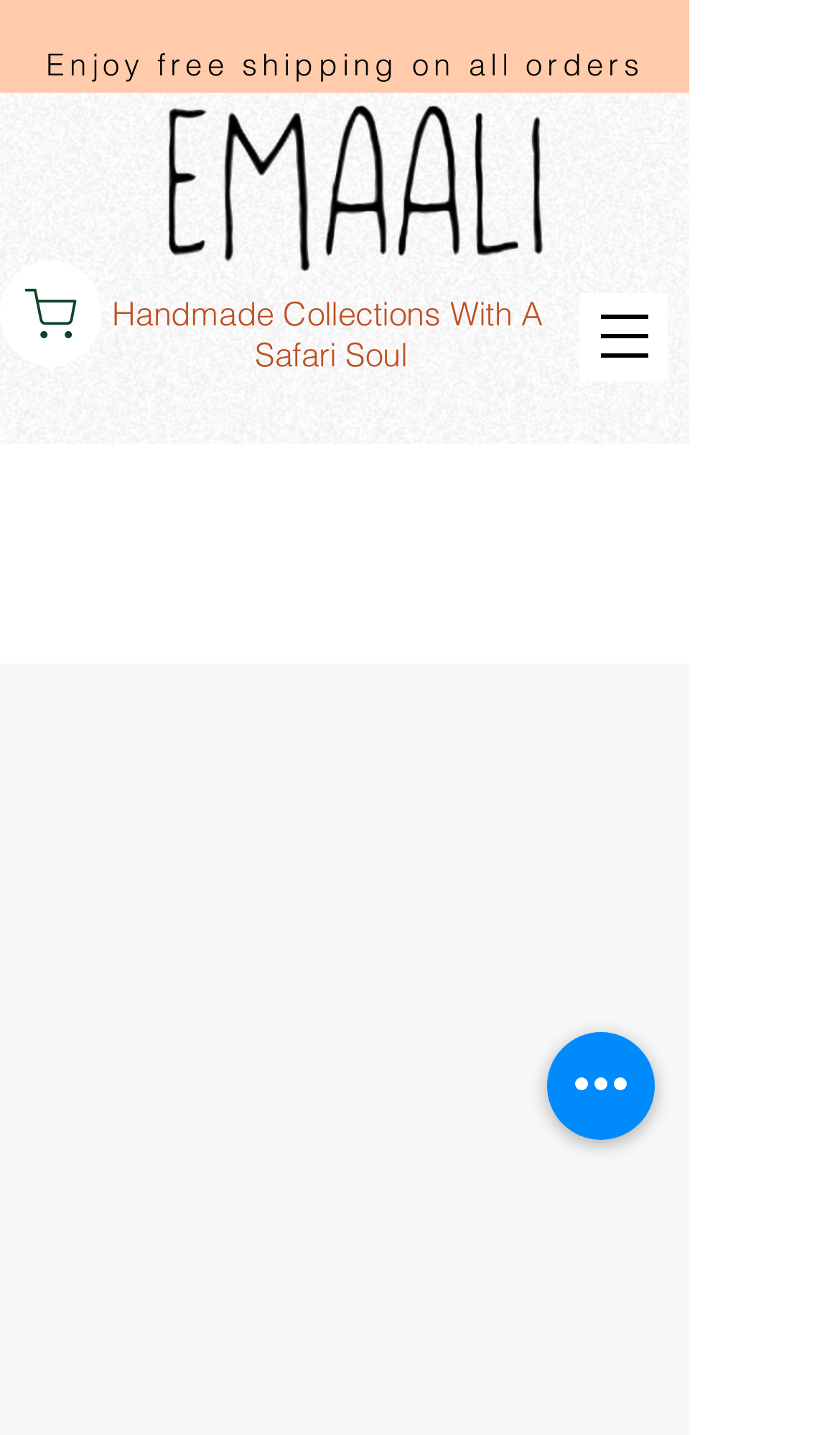Generate a thorough explanation of the webpage's elements.

The webpage is about Emaali, a brand that sells handmade items from Africa, specifically from Uganda, Kenya, and Tanzania. The page has a prominent heading "Handmade Collections With A Safari Soul" at the top, which suggests that the brand is focused on showcasing its African-inspired handmade products.

At the very top of the page, there is a notification that reads "Enjoy free shipping on all orders", which is likely a promotional message. Below this, there is a logo image of Emaali, which is an Adobe Spark image.

On the top-right corner, there is a navigation menu button that can be opened to access other parts of the website. Next to it, there is a link to the cart, which suggests that the website is an e-commerce platform.

The main content of the page is divided into two sections. The first section has a heading "OUR STORY" and introduces the founder of Emaali, Amuge, who shares her story of moving from Uganda to Belgium and starting a family. This section provides a personal touch and gives insight into the brand's origins.

The second section has a heading "MEET AMUGE THE FOUNDER OF EMAALI AND DISCOVER HOW WE WORK WITH ARTISANS", which suggests that this section will provide more information about the brand's mission and values. Below this heading, there is a paragraph of text that continues Amuge's story, describing how she grew to love Belgium and started Emaali.

At the bottom of the page, there is a button labeled "Quick actions", which may provide shortcuts to frequently performed tasks on the website. Overall, the webpage has a clean and simple design, with a focus on showcasing the brand's story and products.